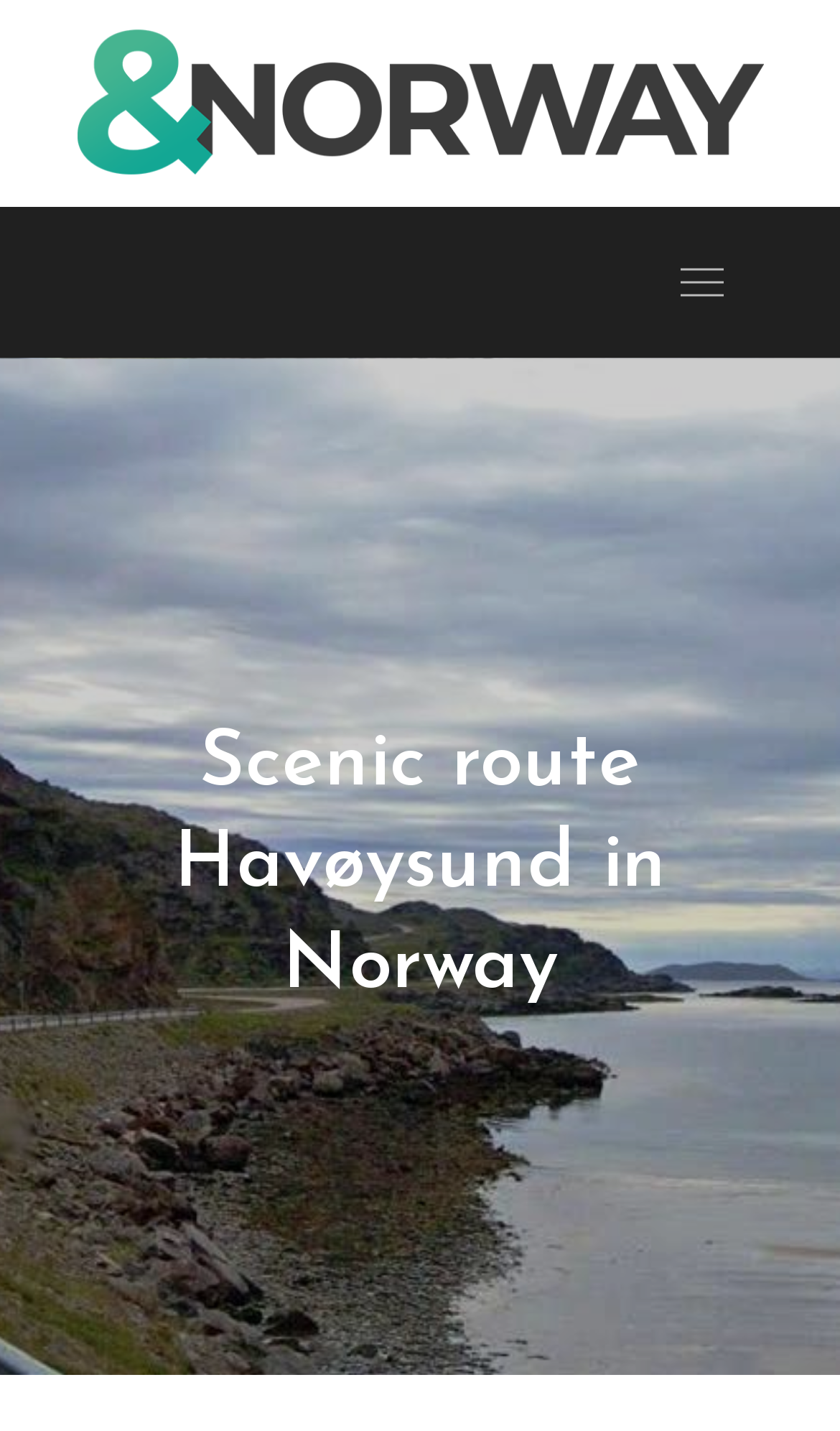Find the bounding box of the UI element described as follows: "alt="&Norway"".

[0.088, 0.055, 0.912, 0.085]